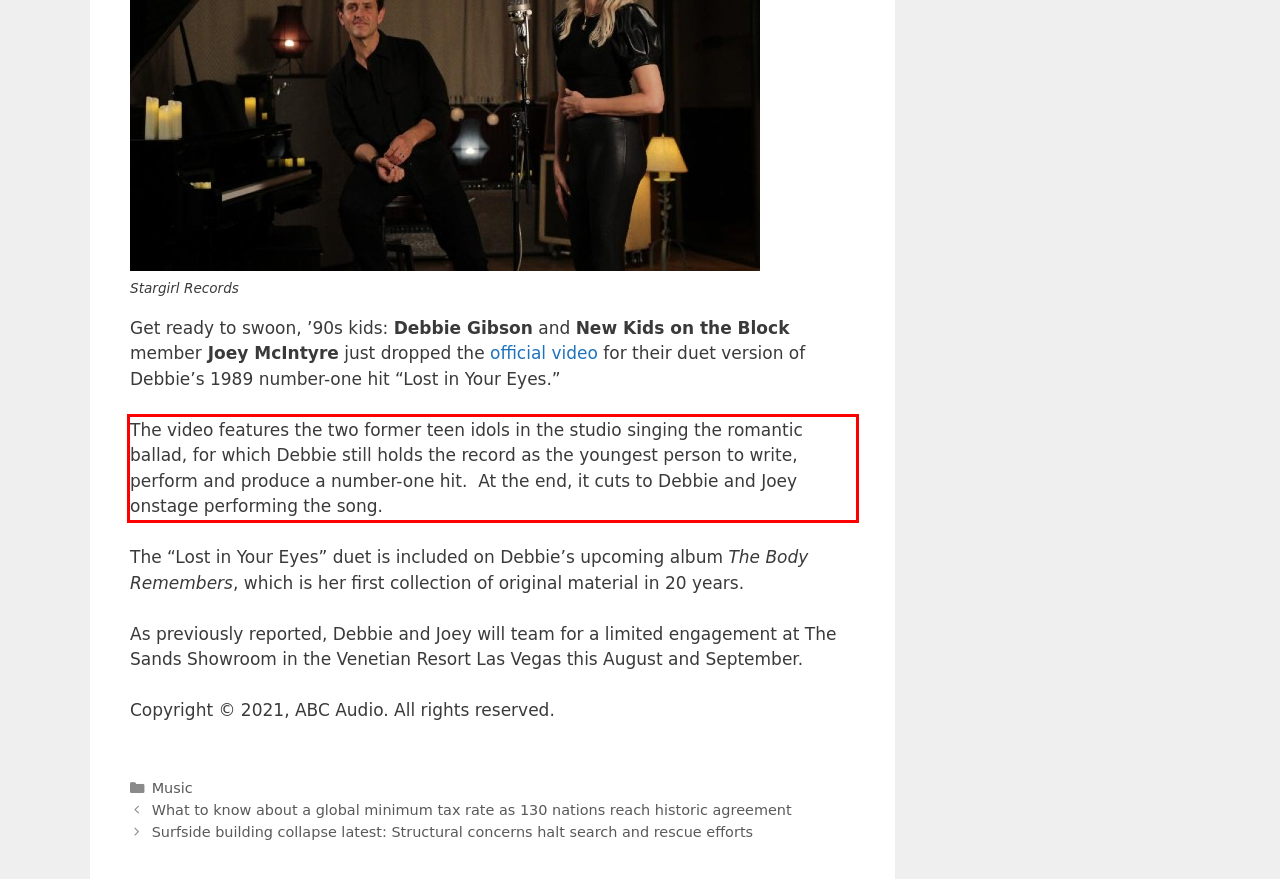You are given a screenshot with a red rectangle. Identify and extract the text within this red bounding box using OCR.

The video features the two former teen idols in the studio singing the romantic ballad, for which Debbie still holds the record as the youngest person to write, perform and produce a number-one hit. At the end, it cuts to Debbie and Joey onstage performing the song.